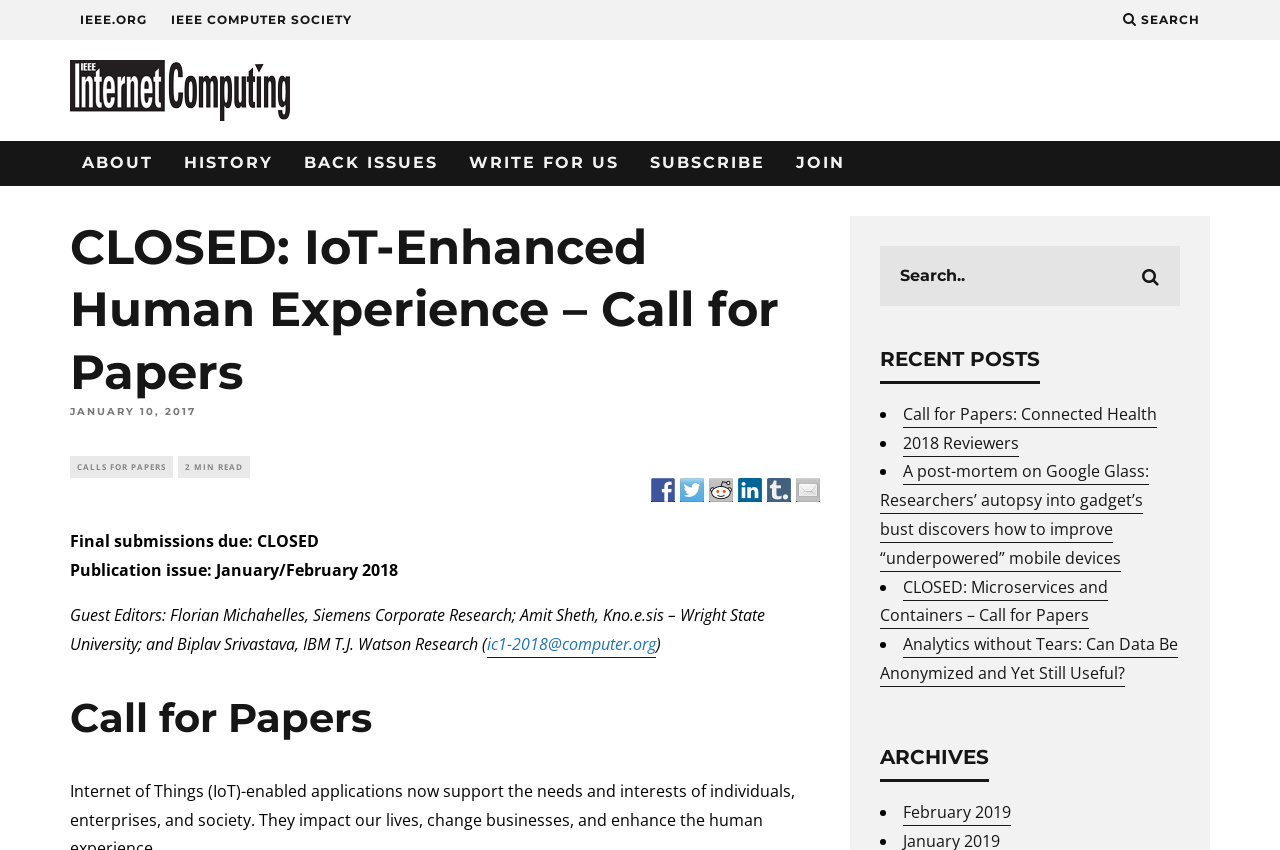Please provide a comprehensive answer to the question below using the information from the image: What is the deadline for submissions?

I found the answer by looking at the heading 'CLOSED: IoT-Enhanced Human Experience – Call for Papers' and the text 'Final submissions due: CLOSED' which indicates that the deadline for submissions has already passed.